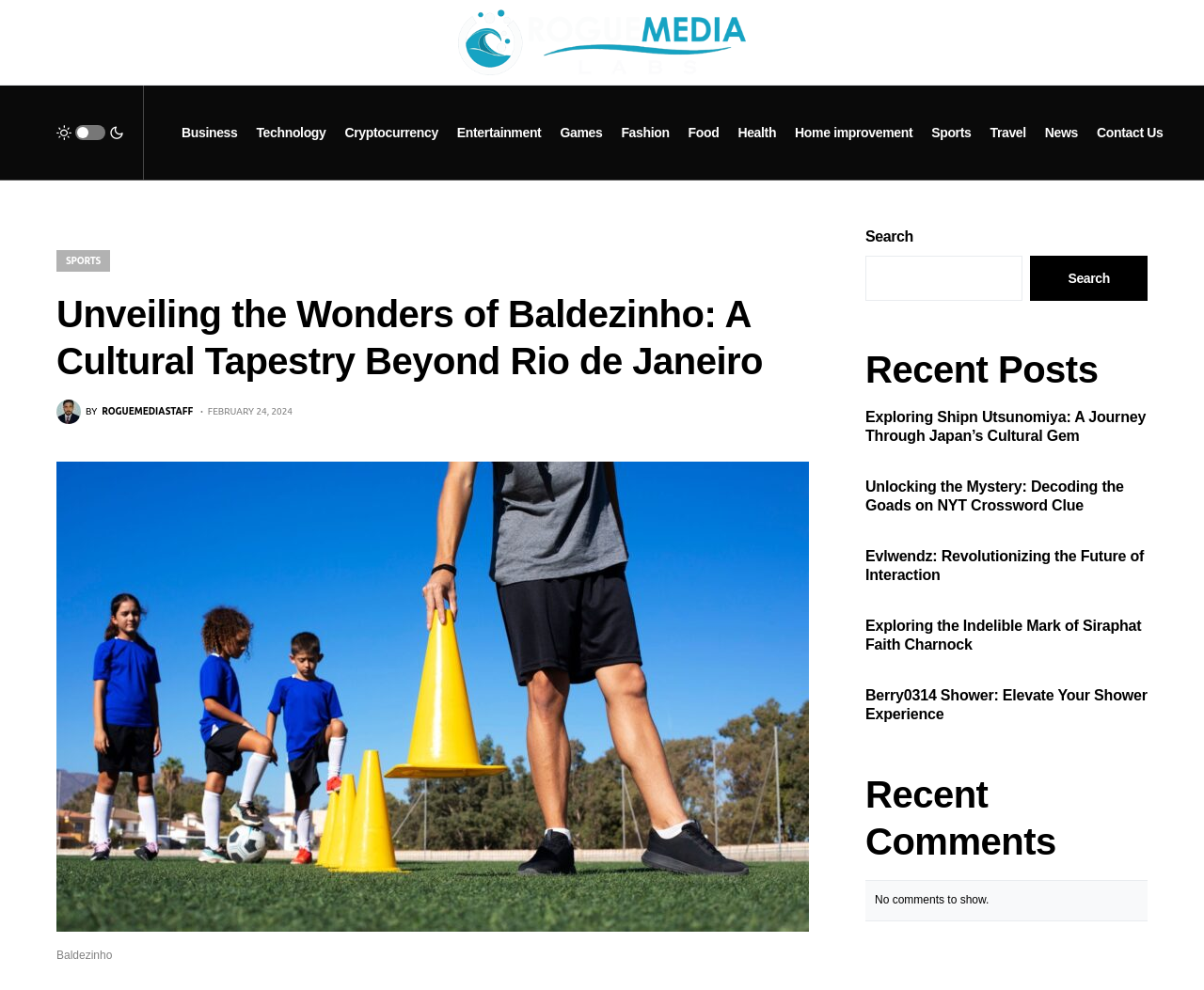Please find the bounding box coordinates of the section that needs to be clicked to achieve this instruction: "Click on Leave A Review".

None